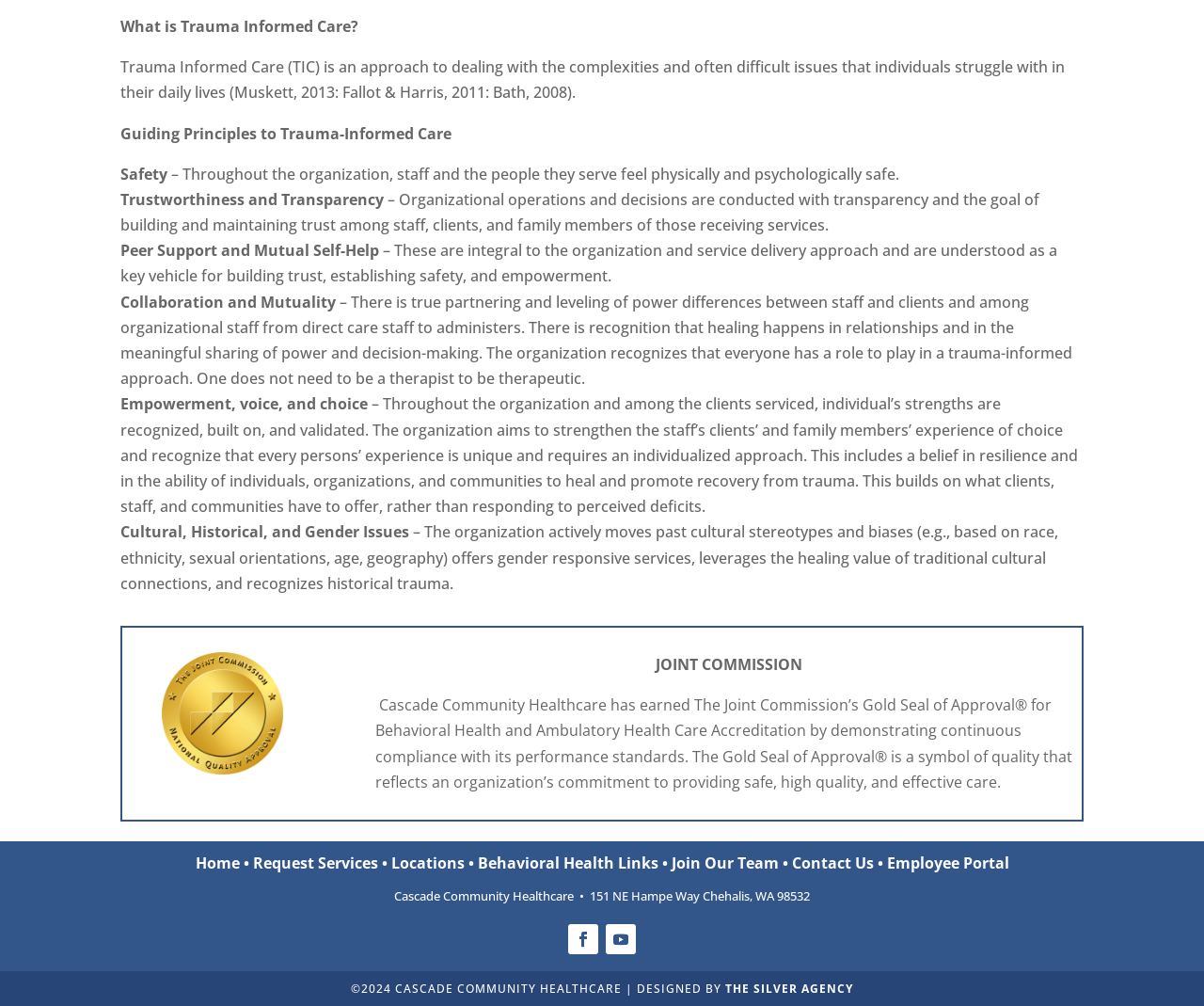What is Trauma Informed Care?
Provide a detailed and extensive answer to the question.

The question is asking about the definition of Trauma Informed Care. From the webpage, we can find the answer in the second StaticText element, which says 'Trauma Informed Care (TIC) is an approach to dealing with the complexities and often difficult issues that individuals struggle with in their daily lives...'.